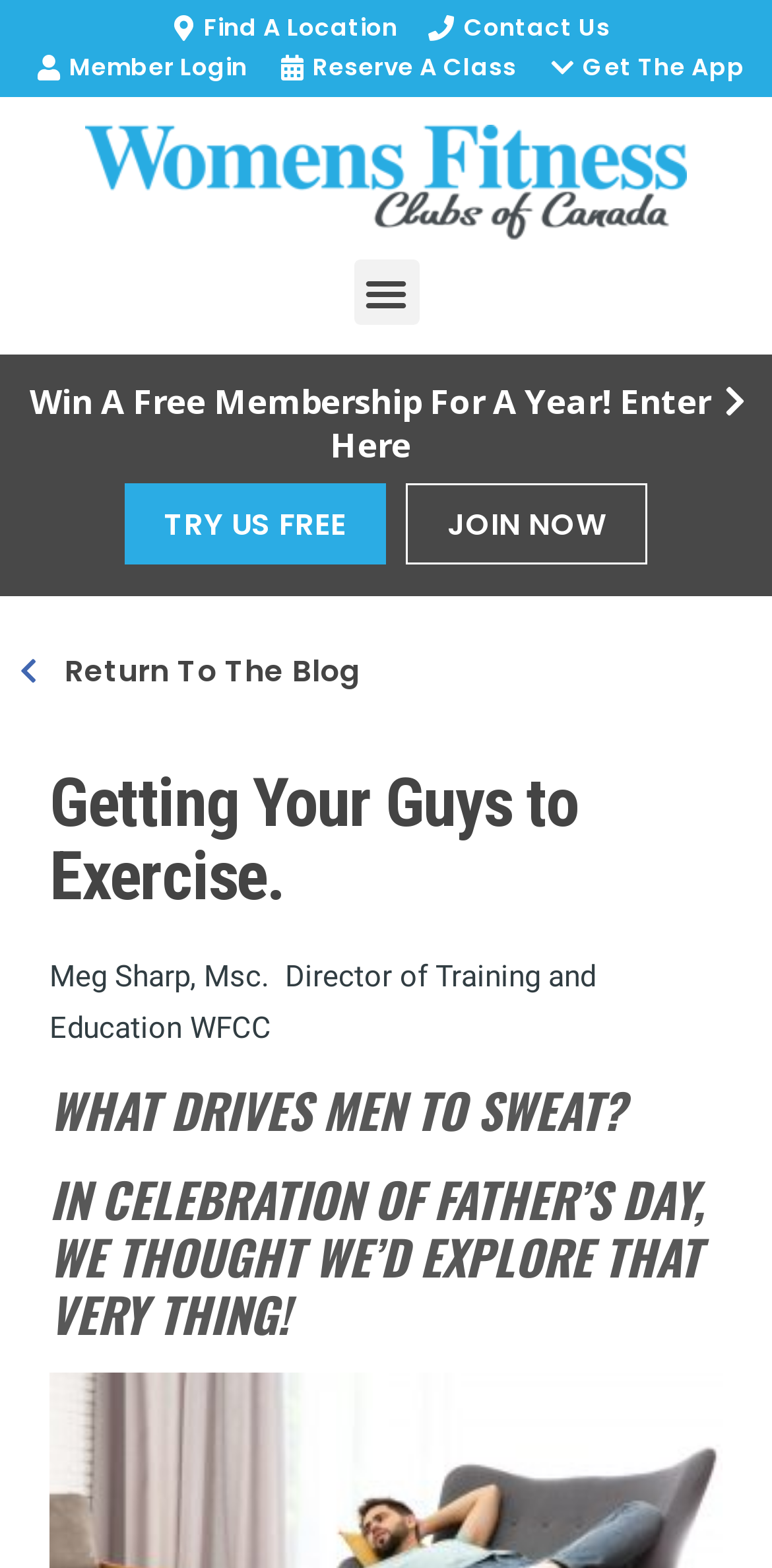What is the name of the author?
Based on the image, answer the question with as much detail as possible.

The author's name is mentioned in the static text element 'Meg Sharp, Msc. Director of Training and Education WFCC' which is located below the main heading.